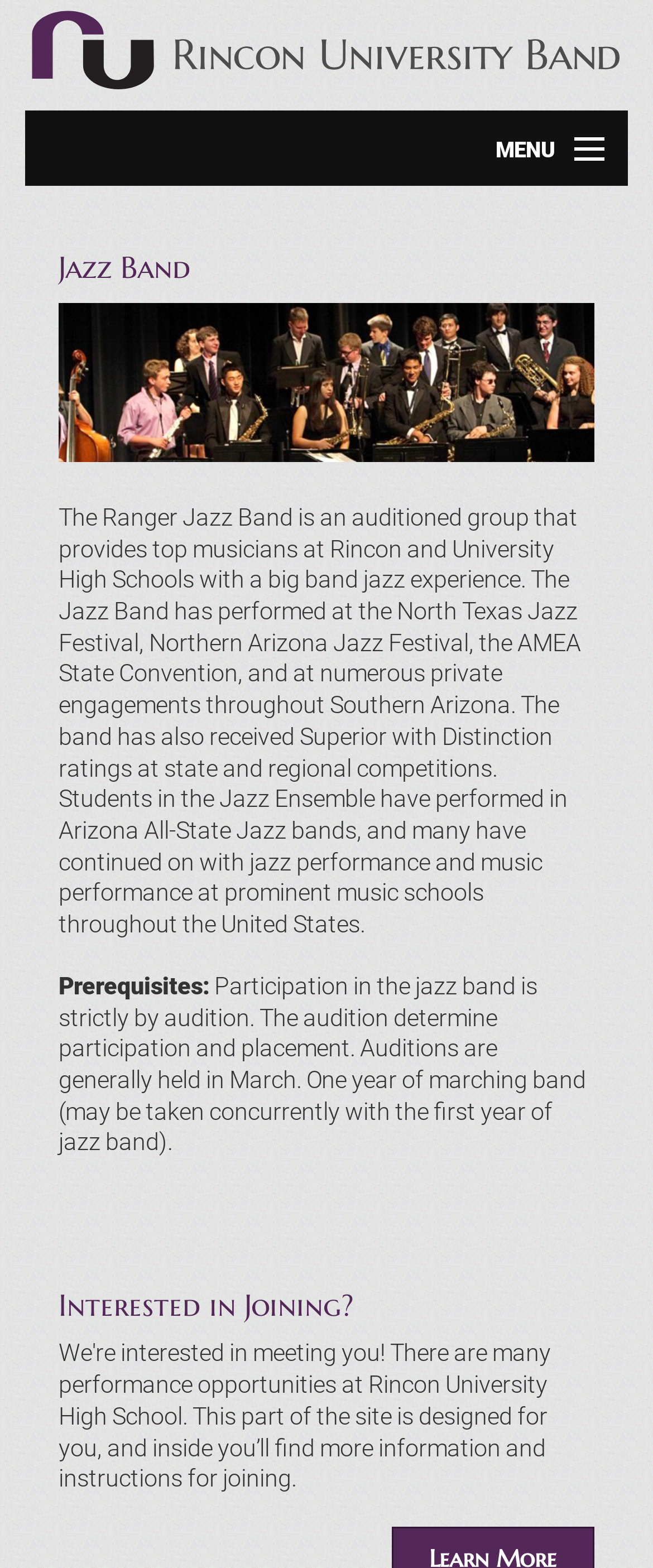When are auditions for the jazz band generally held?
Offer a detailed and exhaustive answer to the question.

According to the webpage, auditions for the jazz band are generally held in March.